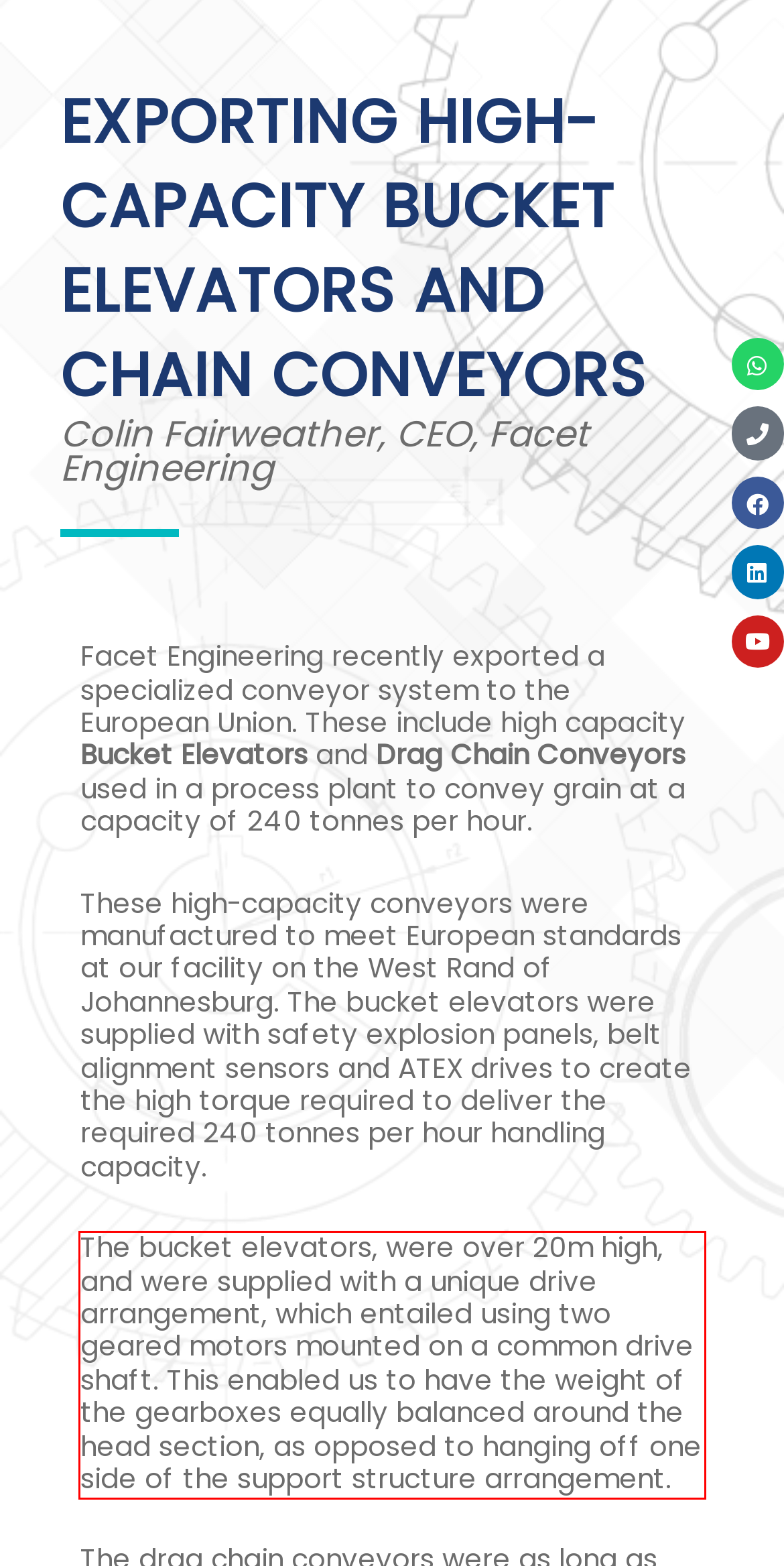Identify and transcribe the text content enclosed by the red bounding box in the given screenshot.

The bucket elevators, were over 20m high, and were supplied with a unique drive arrangement, which entailed using two geared motors mounted on a common drive shaft. This enabled us to have the weight of the gearboxes equally balanced around the head section, as opposed to hanging off one side of the support structure arrangement.